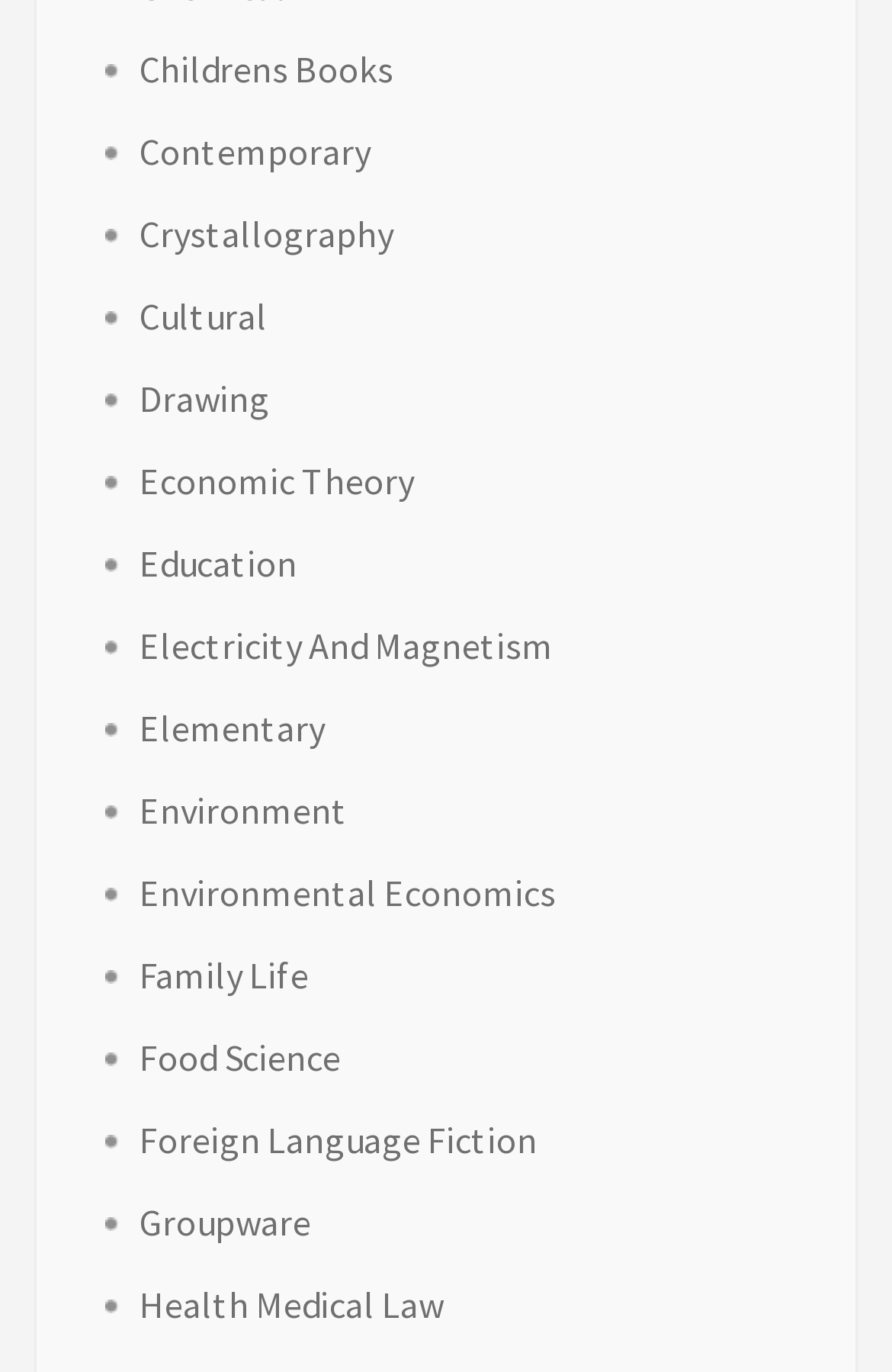Please find the bounding box coordinates of the element that you should click to achieve the following instruction: "Browse Childrens Books". The coordinates should be presented as four float numbers between 0 and 1: [left, top, right, bottom].

[0.156, 0.017, 0.441, 0.067]